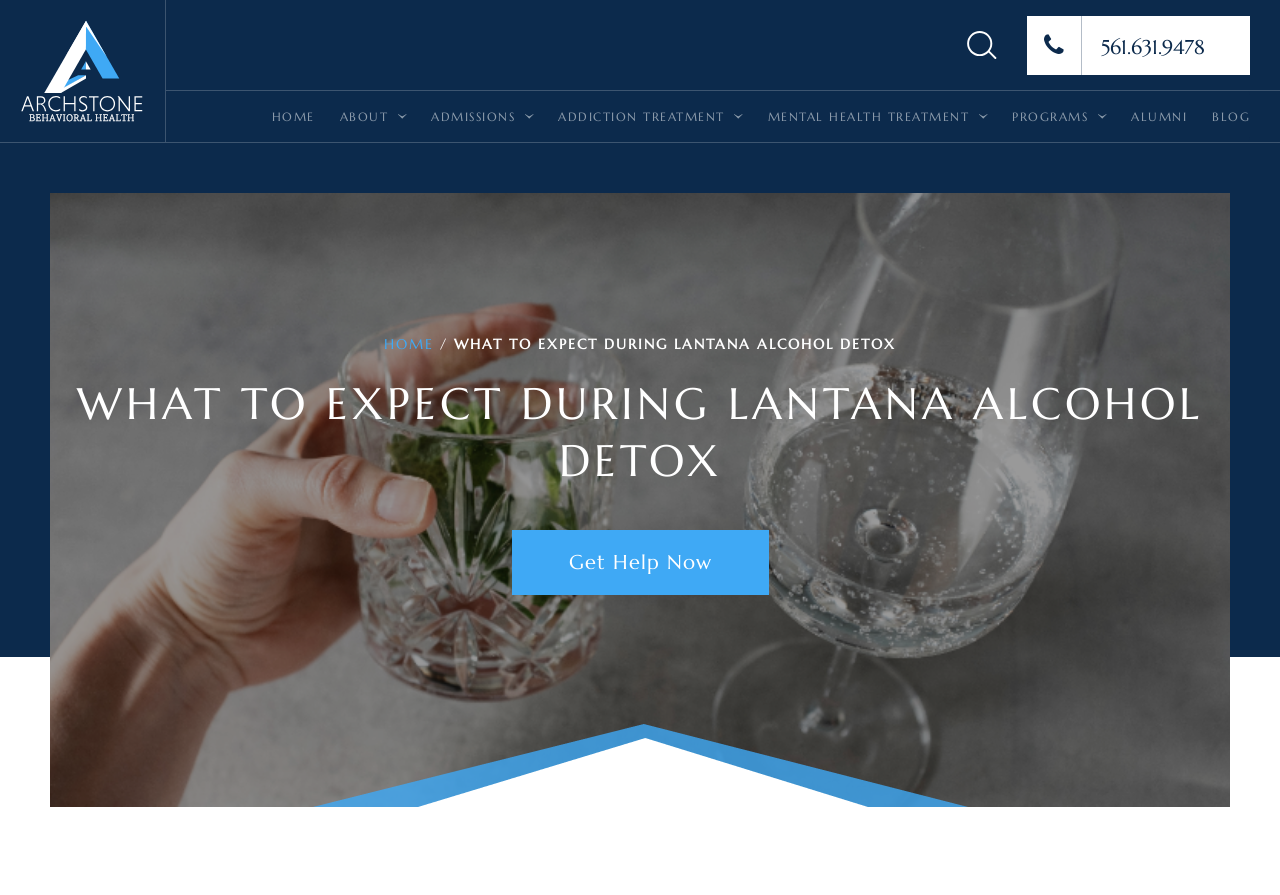Determine the bounding box coordinates of the region I should click to achieve the following instruction: "get help now". Ensure the bounding box coordinates are four float numbers between 0 and 1, i.e., [left, top, right, bottom].

[0.4, 0.592, 0.6, 0.664]